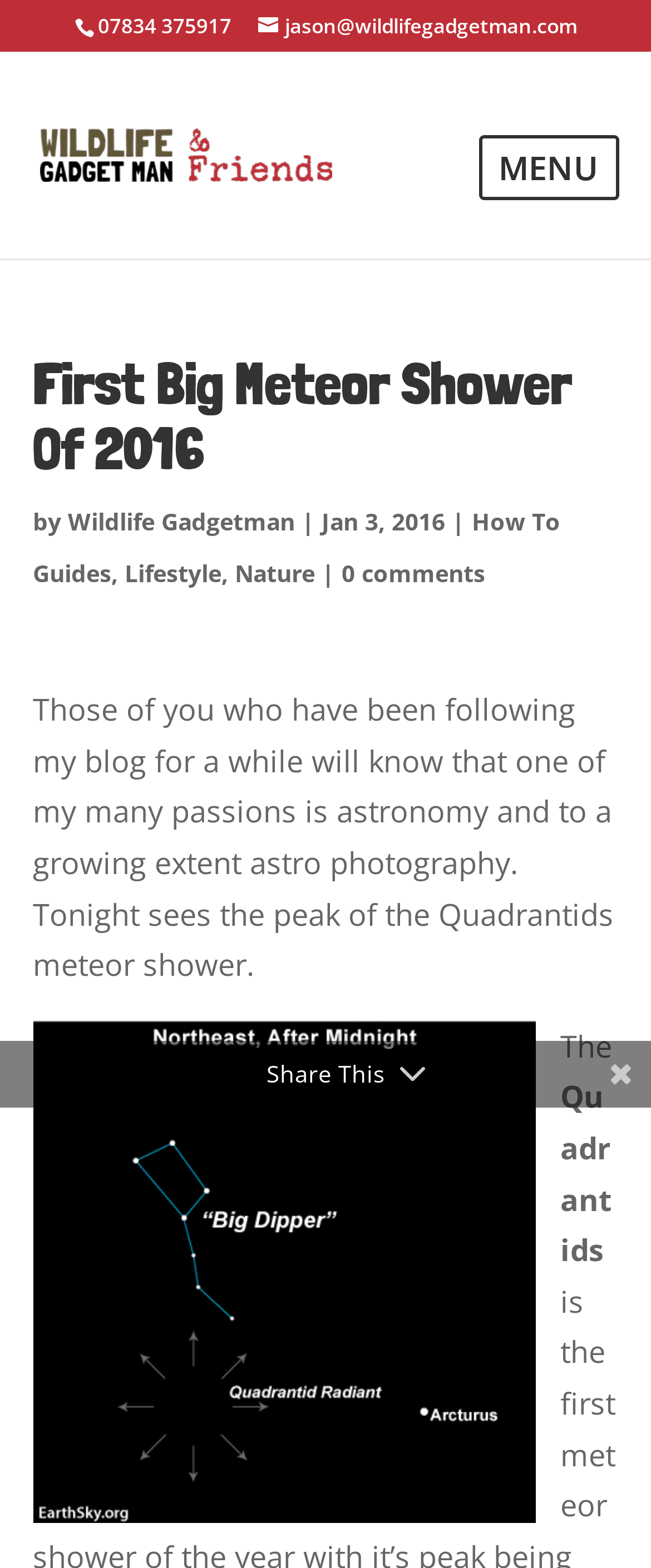Please find the main title text of this webpage.

First Big Meteor Shower Of 2016